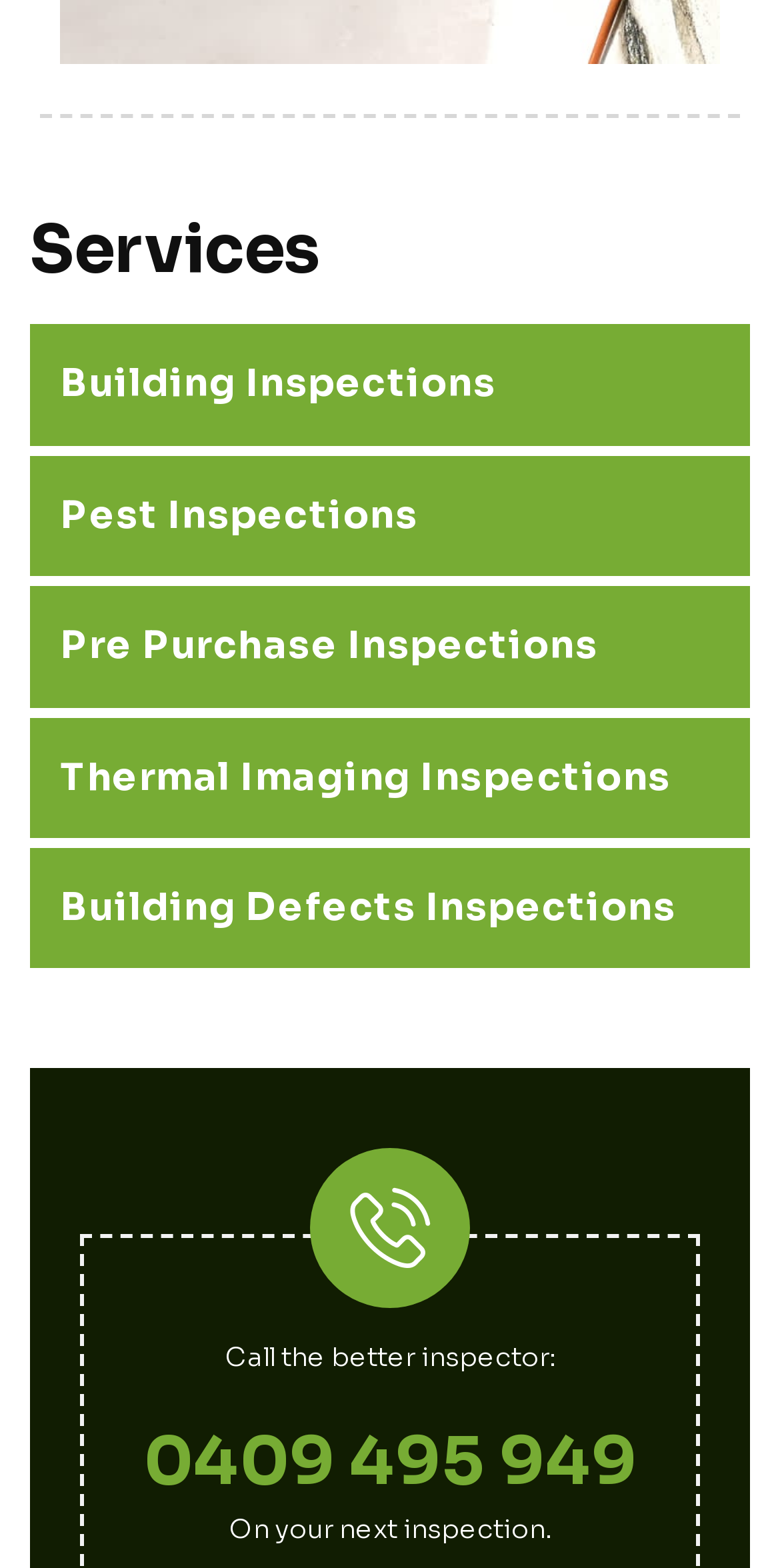Give a one-word or phrase response to the following question: What is the first service listed?

Building Inspections